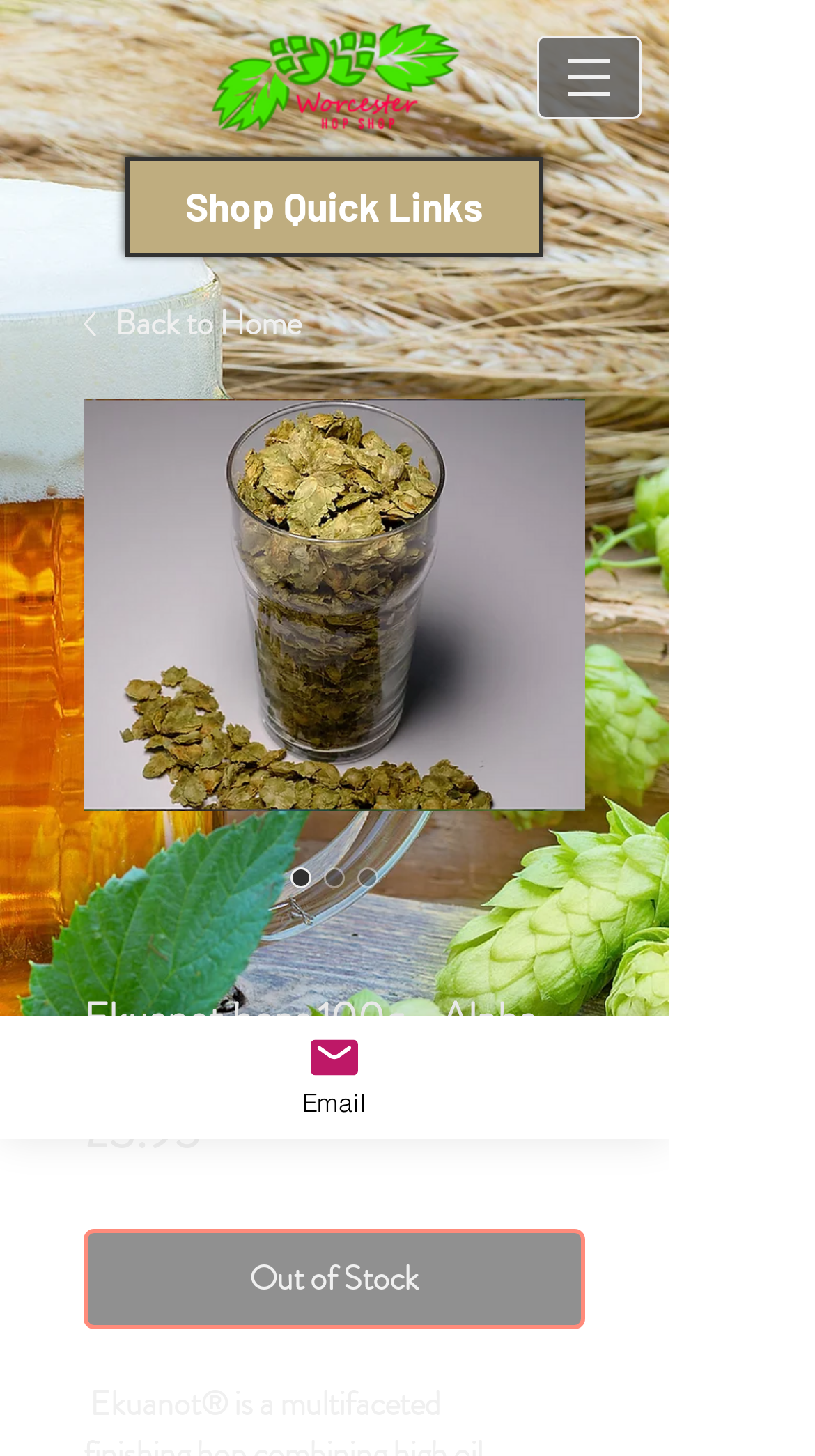Given the element description Email, specify the bounding box coordinates of the corresponding UI element in the format (top-left x, top-left y, bottom-right x, bottom-right y). All values must be between 0 and 1.

[0.0, 0.698, 0.821, 0.782]